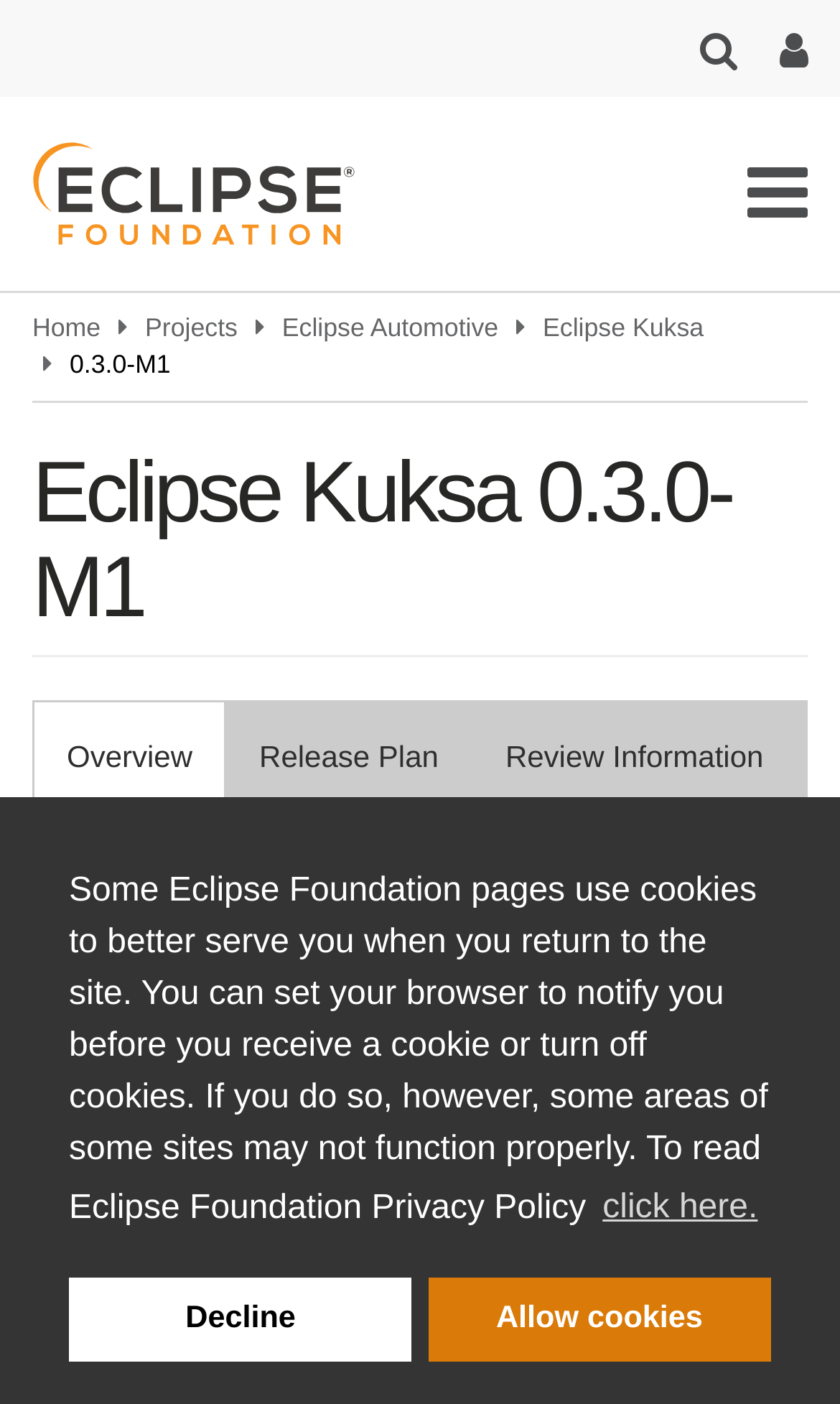Determine the bounding box coordinates of the section I need to click to execute the following instruction: "Click the Eclipse Foundation link". Provide the coordinates as four float numbers between 0 and 1, i.e., [left, top, right, bottom].

[0.038, 0.101, 0.5, 0.176]